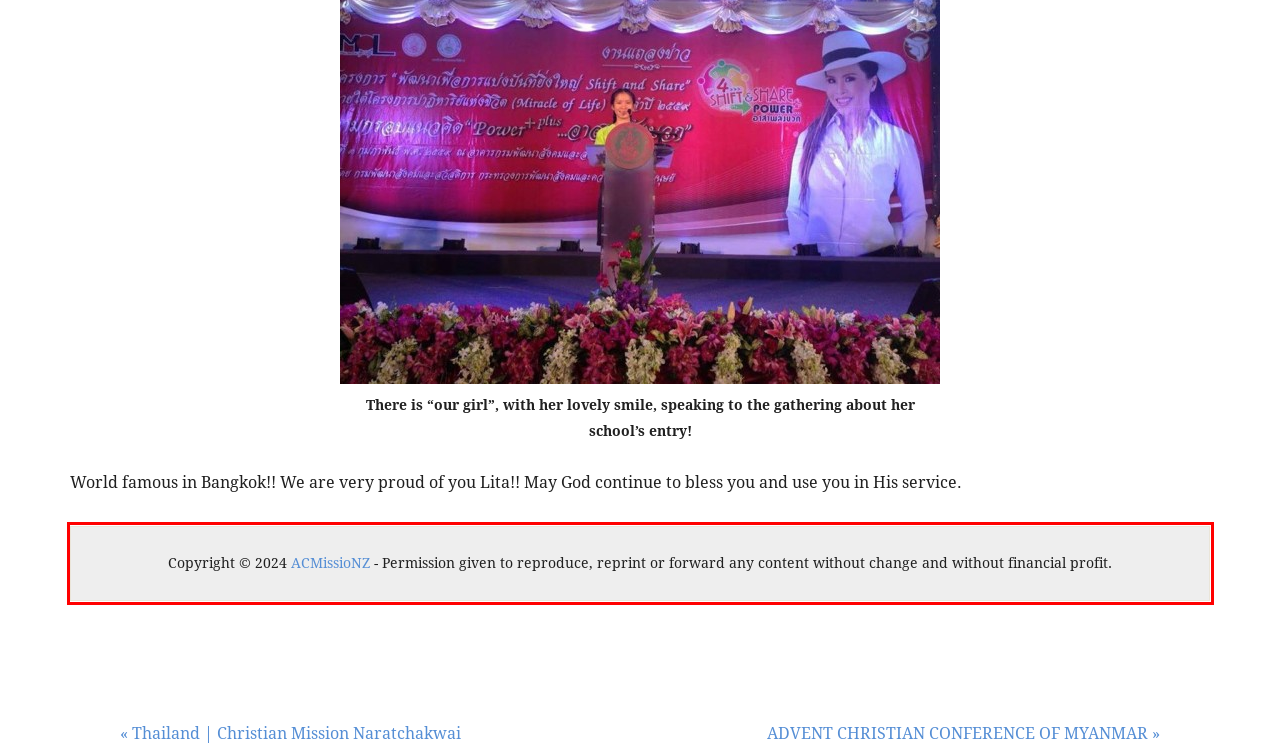Using the webpage screenshot, recognize and capture the text within the red bounding box.

Copyright © 2024 ACMissioNZ - Permission given to reproduce, reprint or forward any content without change and without financial profit.